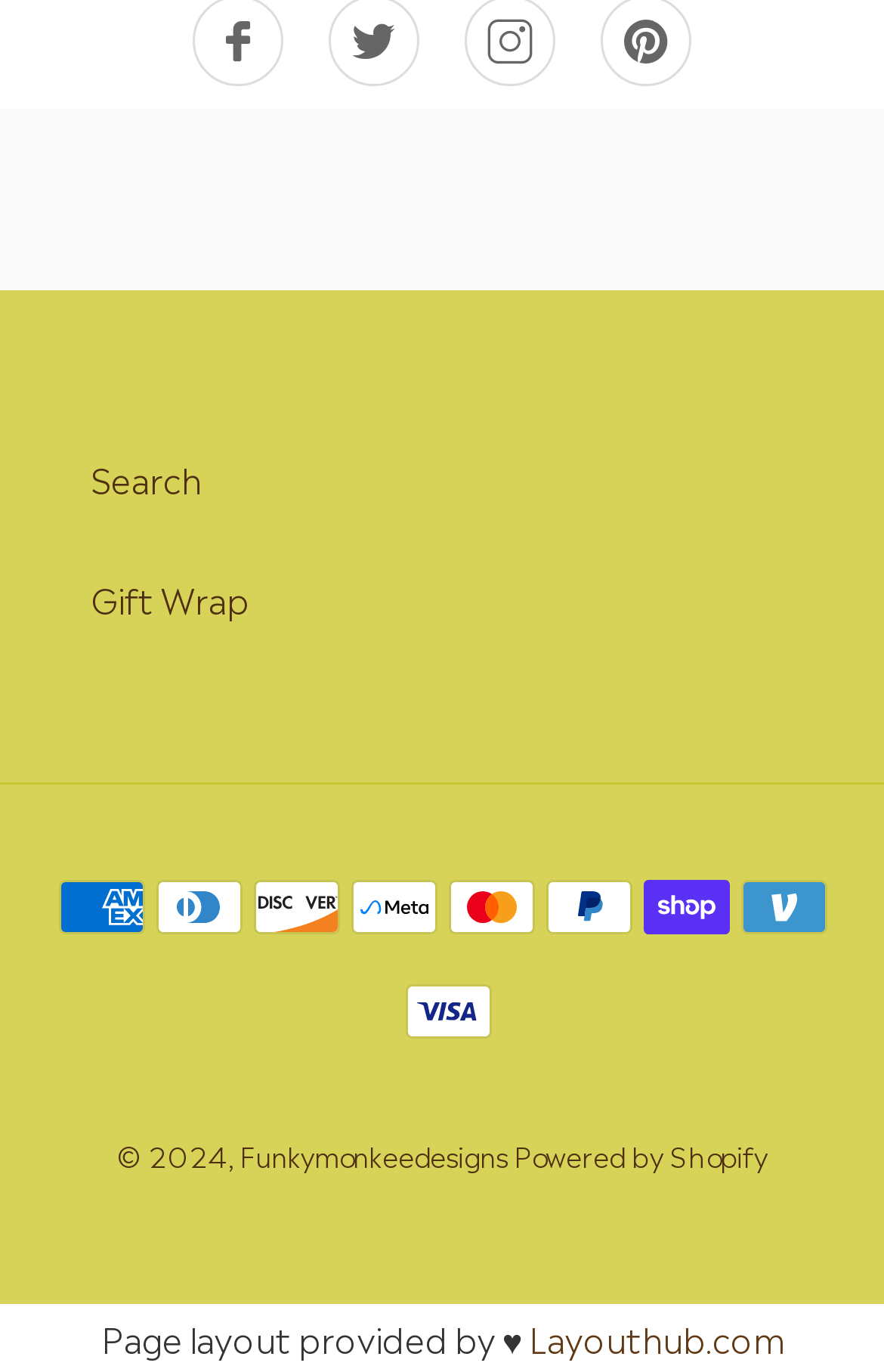What is the copyright year?
Can you offer a detailed and complete answer to this question?

I found the StaticText element ' 2024,' which indicates the copyright year.